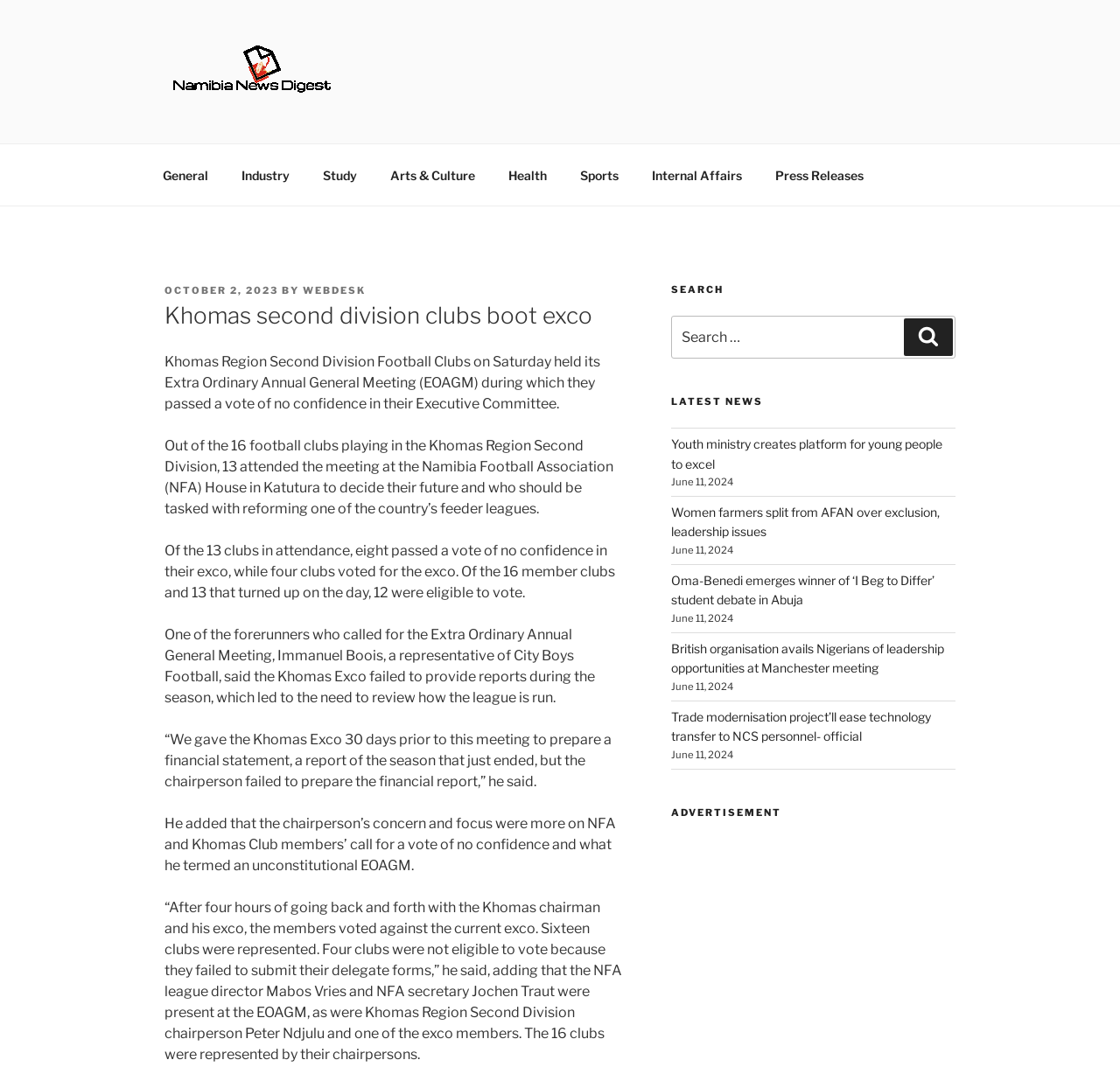How many links are in the top menu?
Look at the image and answer the question with a single word or phrase.

9